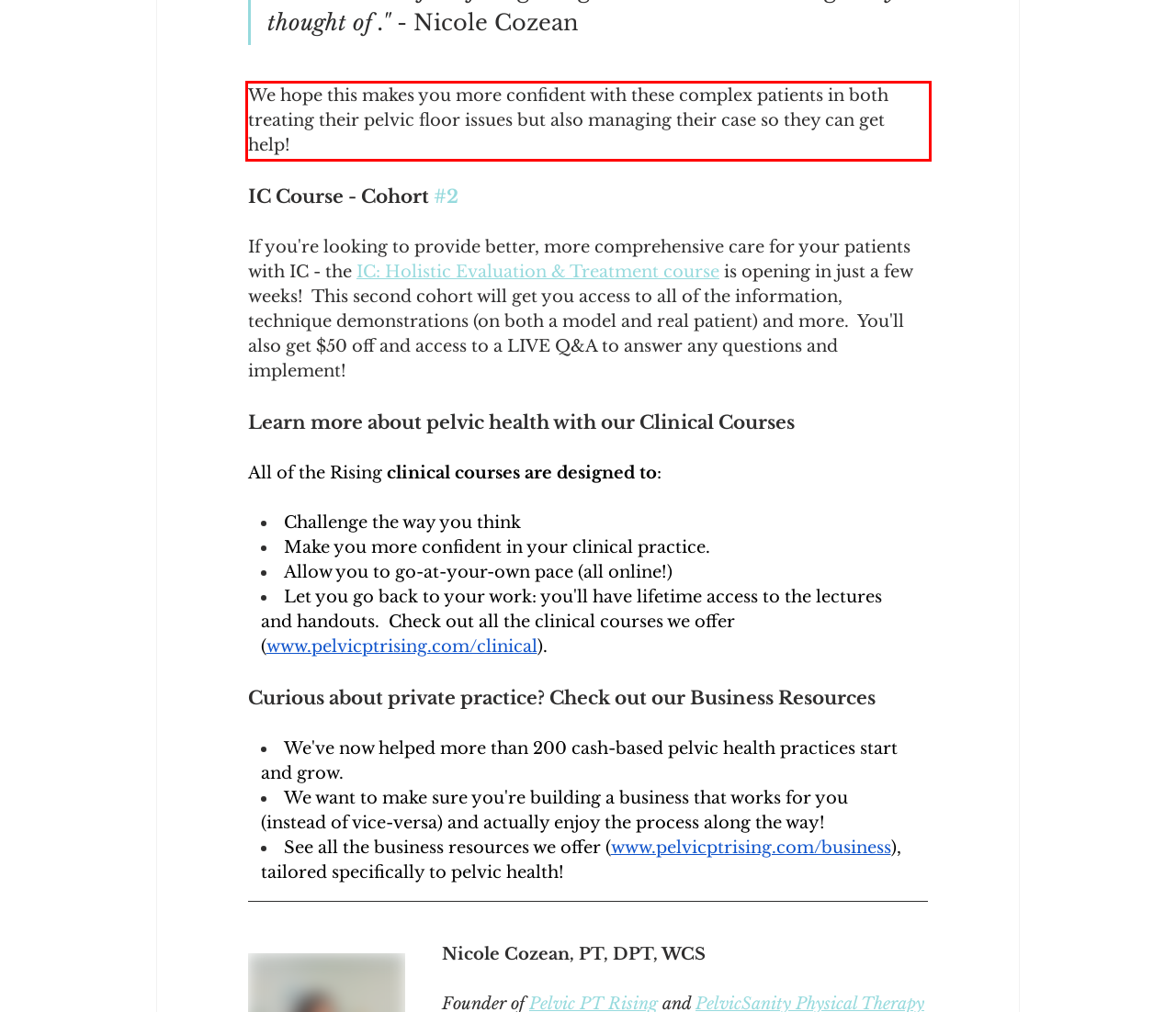You are given a screenshot with a red rectangle. Identify and extract the text within this red bounding box using OCR.

We hope this makes you more confident with these complex patients in both treating their pelvic floor issues but also managing their case so they can get help!